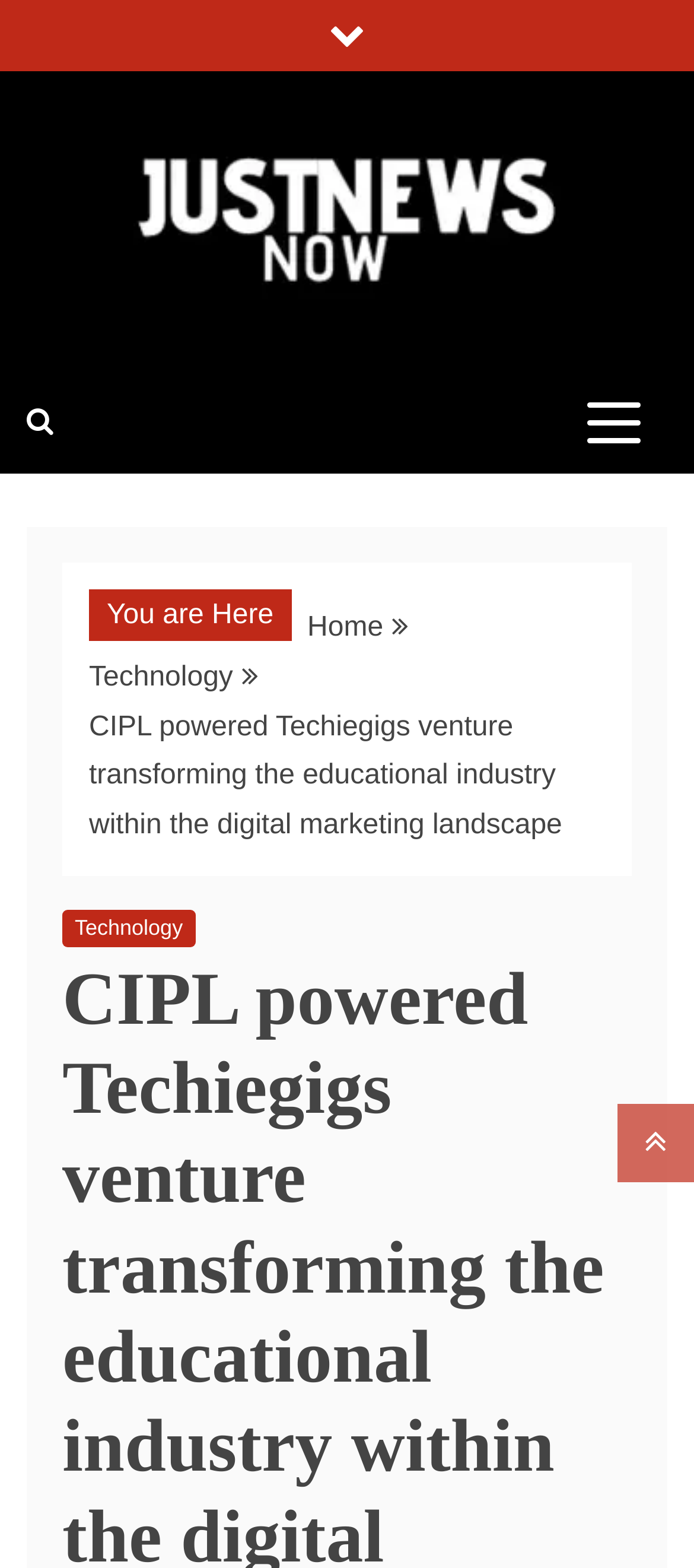Provide the text content of the webpage's main heading.

CIPL powered Techiegigs venture transforming the educational industry within the digital marketing landscape